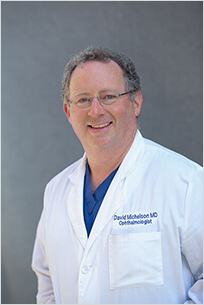Generate a descriptive account of all visible items and actions in the image.

The image features Dr. David Michelson, an ophthalmologist, wearing a white lab coat over scrubs. He is smiling warmly at the camera, which suggests a friendly and approachable demeanor. His outfit indicates professionalism and readiness for his medical practice, reflecting the trust and care he likely aims to provide to his patients. Positioned within a healthcare context, this portrait is part of a section titled "Comprehensive Eye Exams Doctors," emphasizing his role in eye care and the importance of eye exams for overall health.